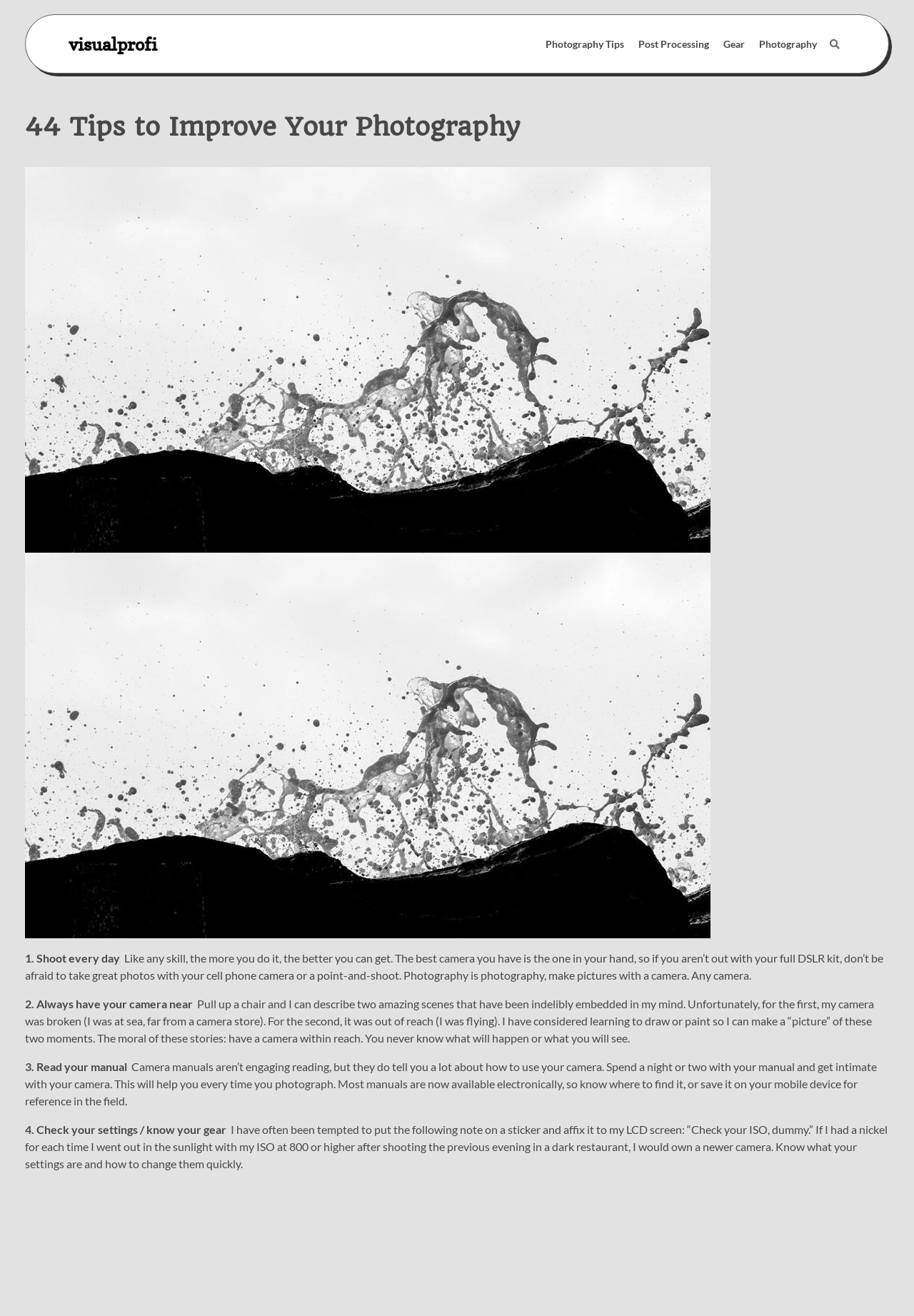Extract the primary header of the webpage and generate its text.

44 Tips to Improve Your Photography